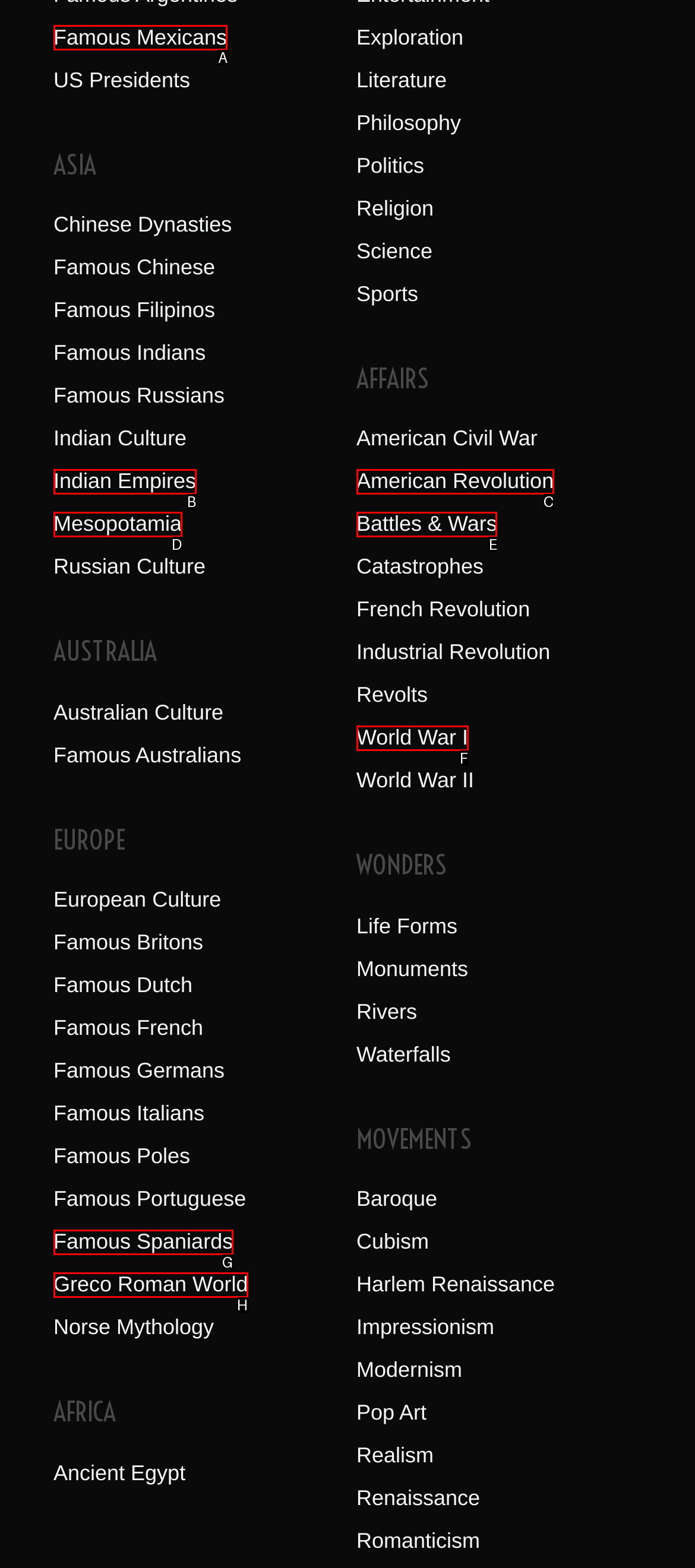Determine which HTML element to click on in order to complete the action: Click on Famous Mexicans.
Reply with the letter of the selected option.

A